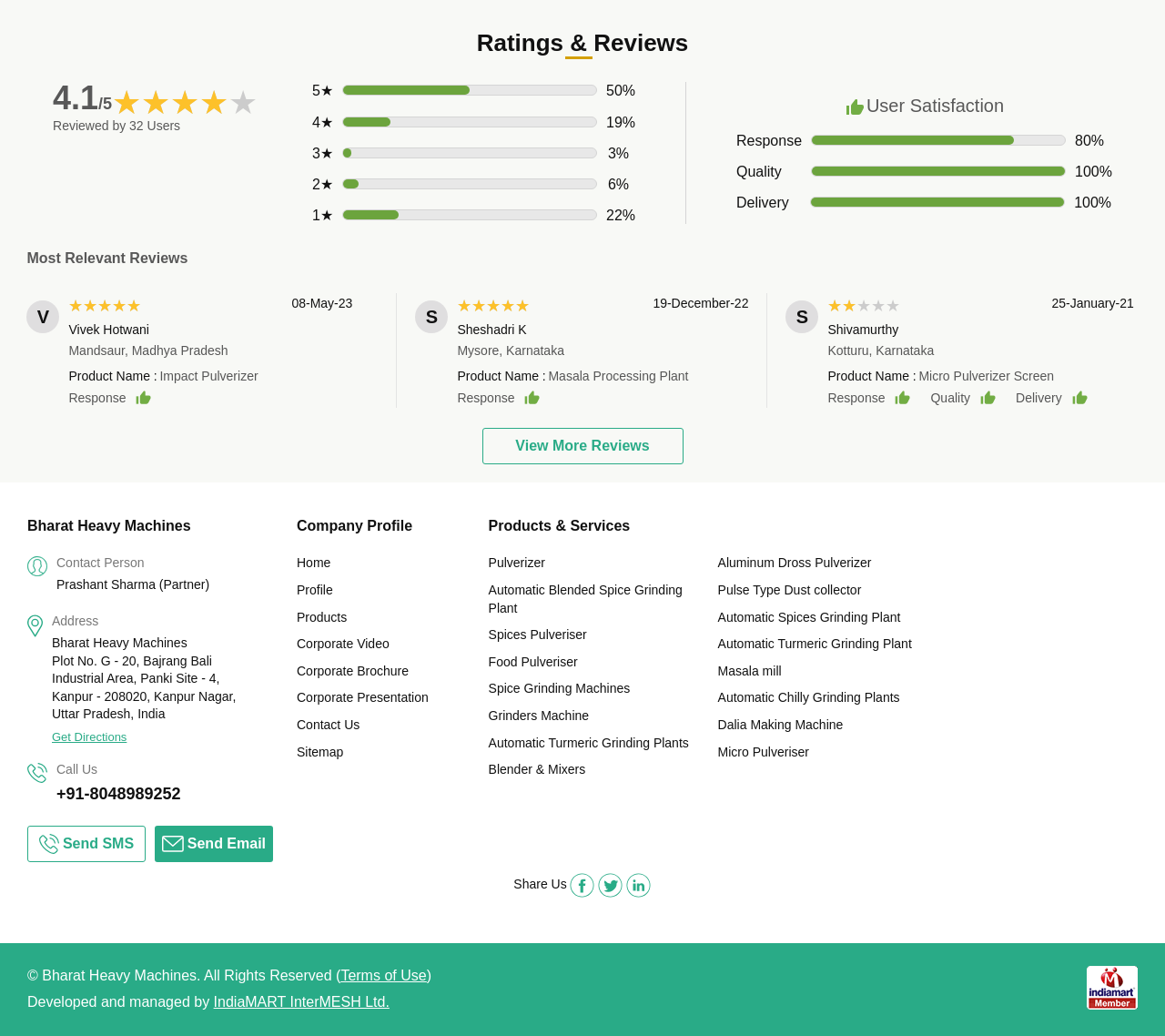Locate the bounding box for the described UI element: "Aluminum Dross Pulverizer". Ensure the coordinates are four float numbers between 0 and 1, formatted as [left, top, right, bottom].

[0.616, 0.536, 0.748, 0.55]